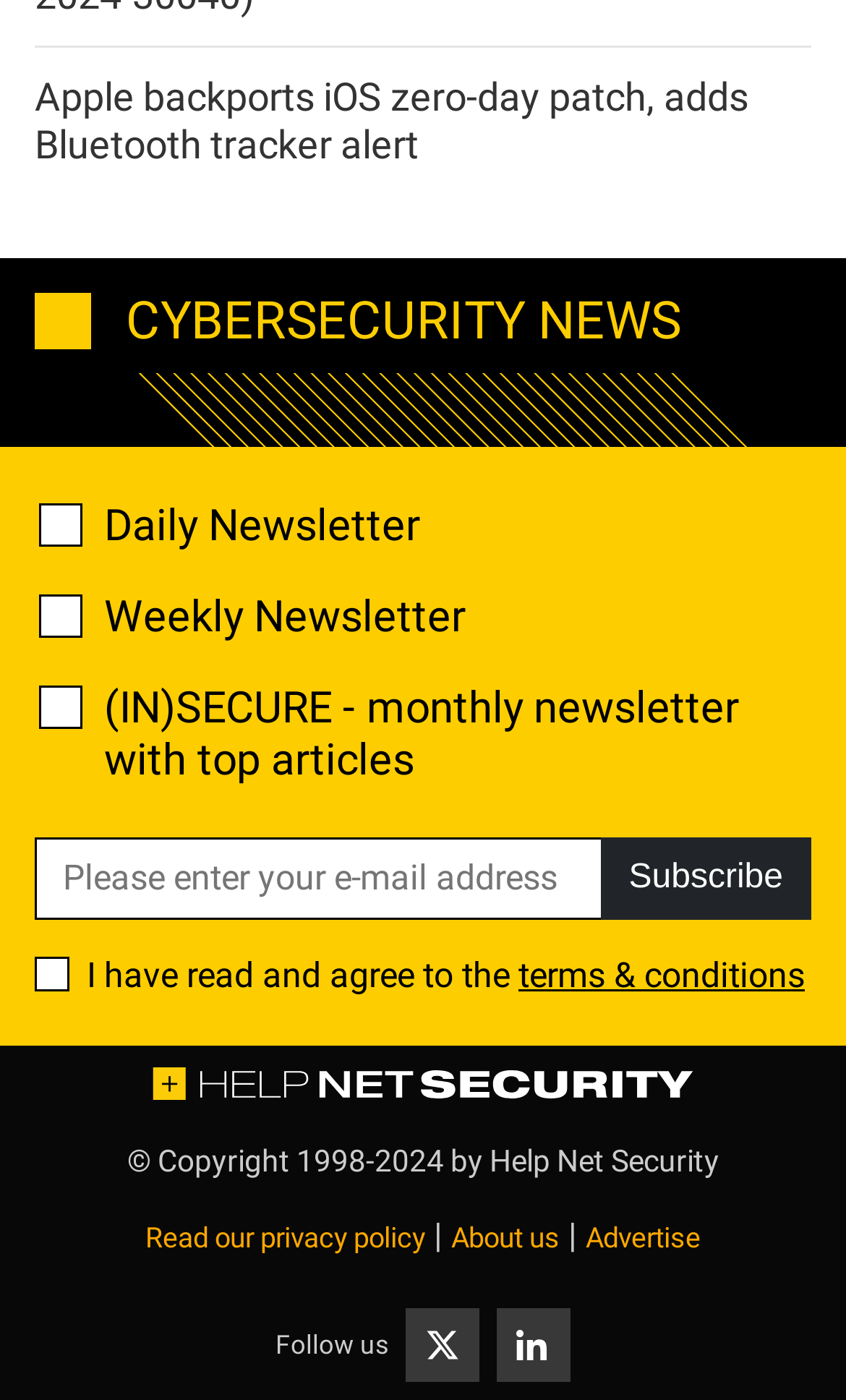What is required to subscribe to the newsletter?
Please answer the question as detailed as possible based on the image.

The webpage has a textbox with a description 'Please enter your e-mail address' and it is marked as required, indicating that an e-mail address is necessary to subscribe to the newsletter.